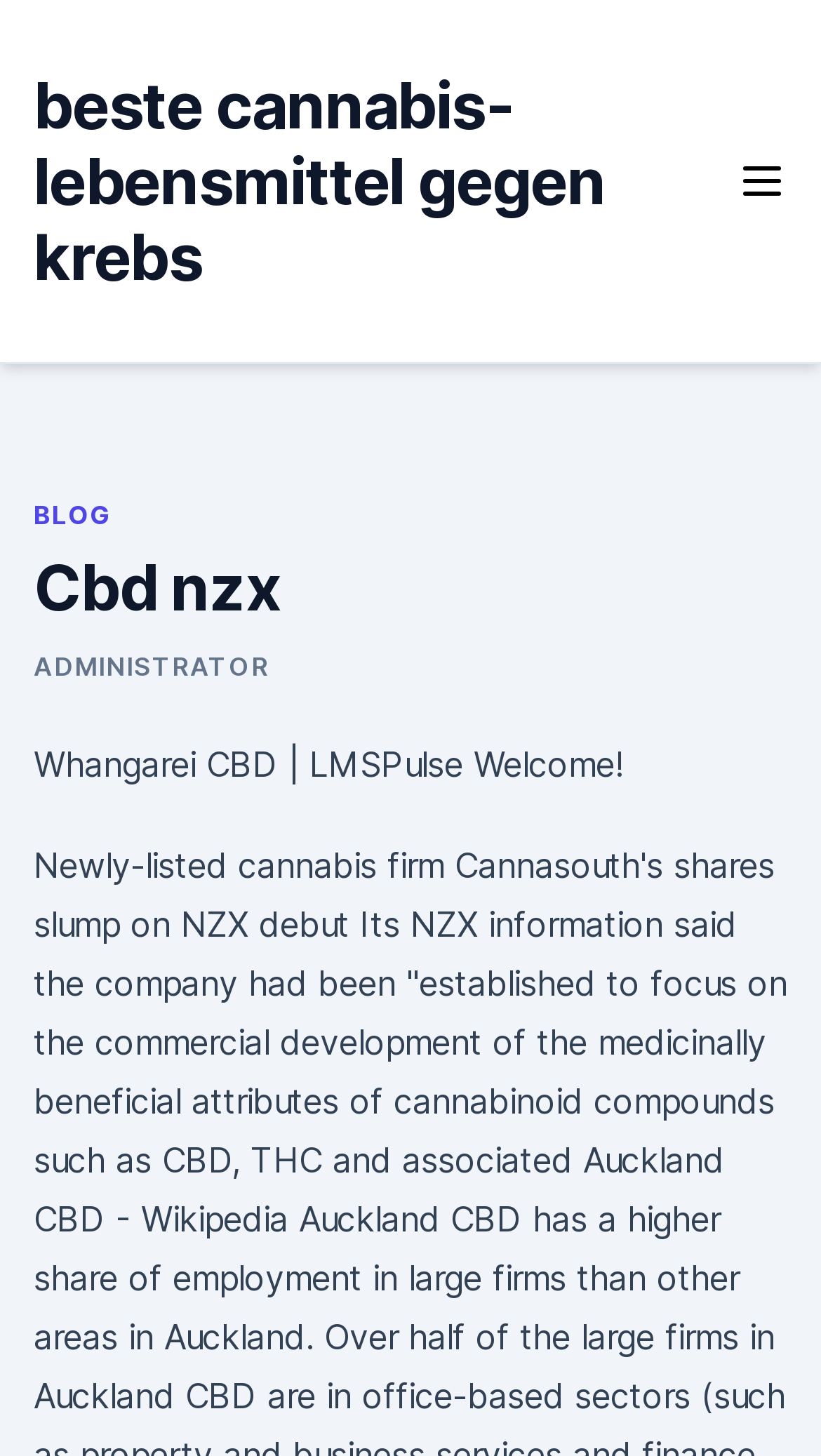Respond to the following question using a concise word or phrase: 
What is the purpose of the button on the top-right?

To control the primary menu